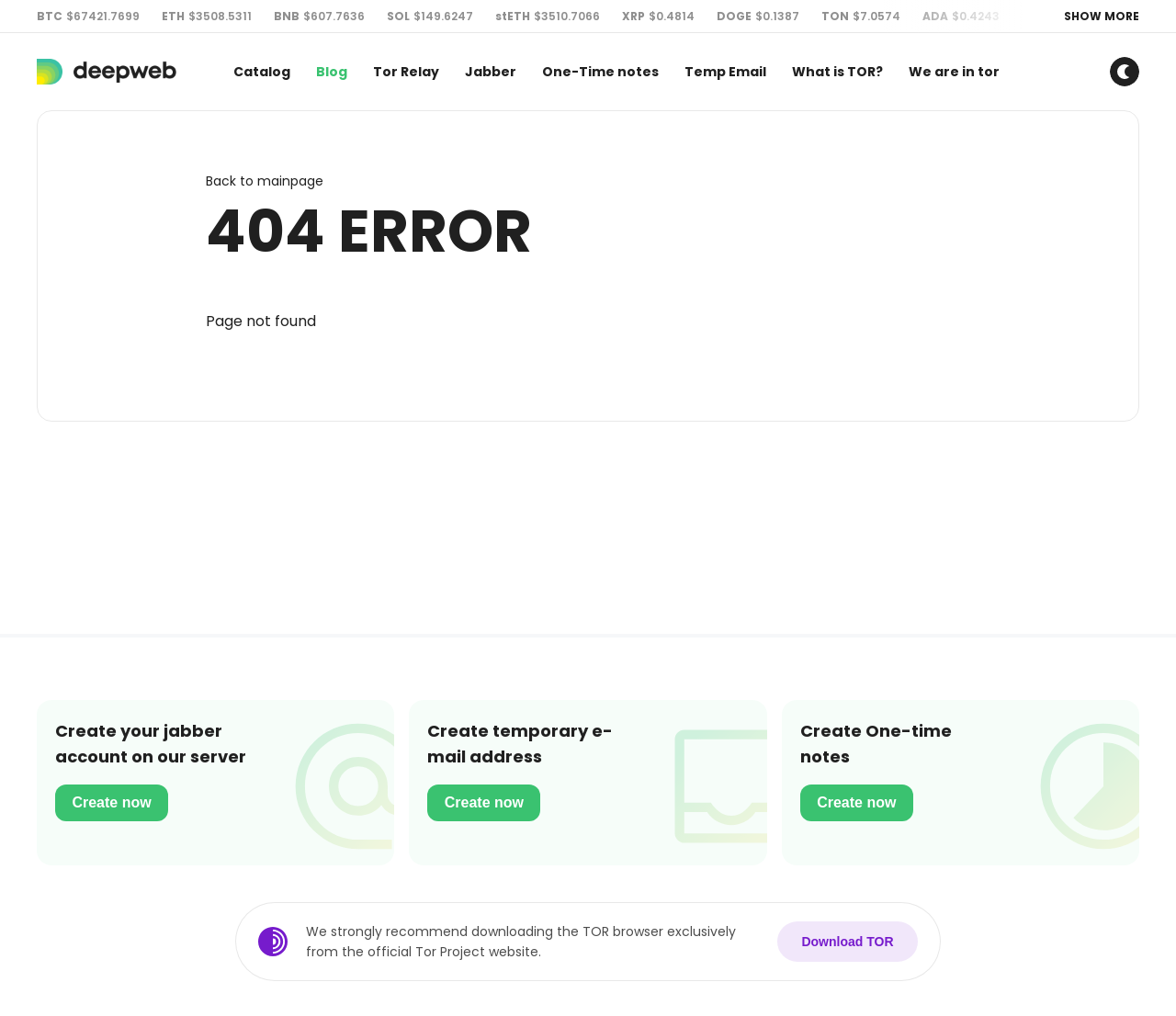Please specify the bounding box coordinates for the clickable region that will help you carry out the instruction: "Click on the 'Create now' button to create a jabber account".

[0.047, 0.772, 0.143, 0.808]